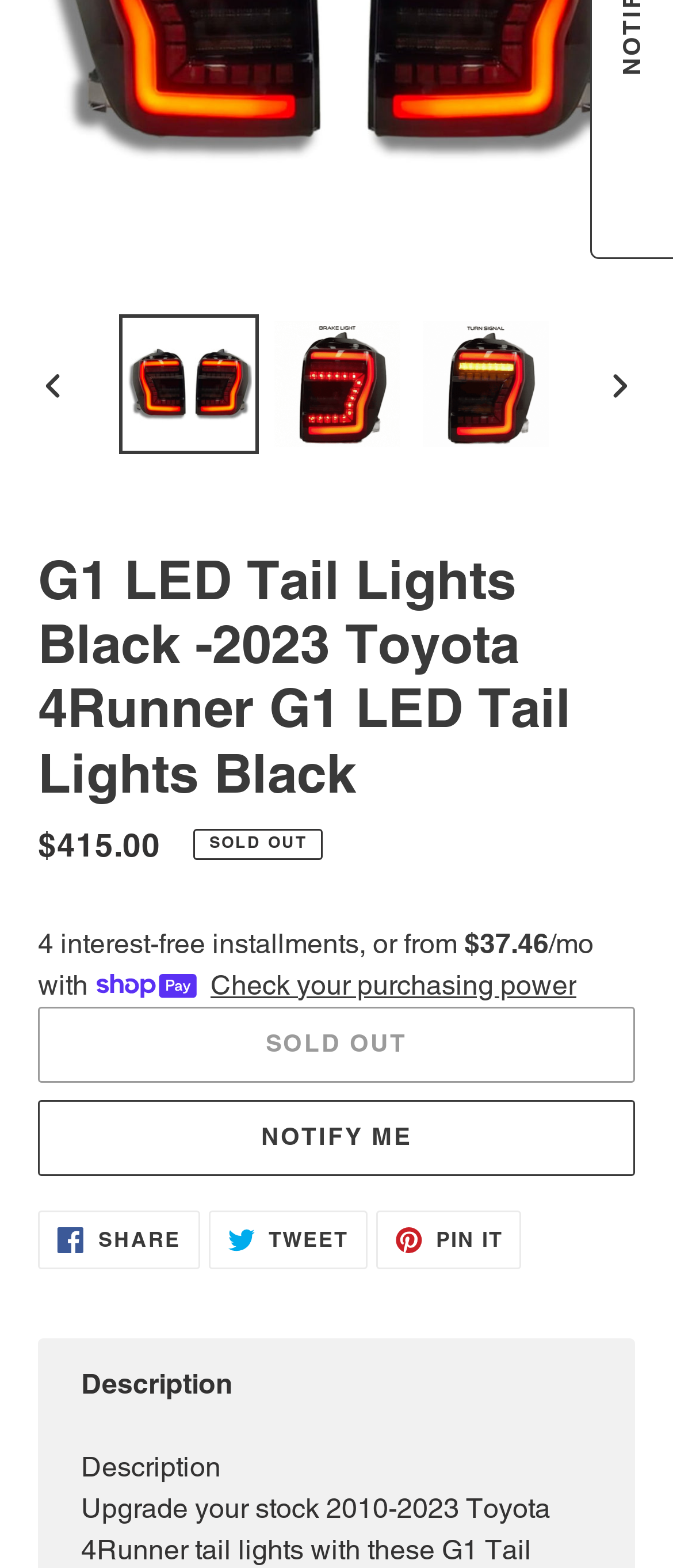Find the coordinates for the bounding box of the element with this description: "Pin it Pin on Pinterest".

[0.558, 0.772, 0.775, 0.809]